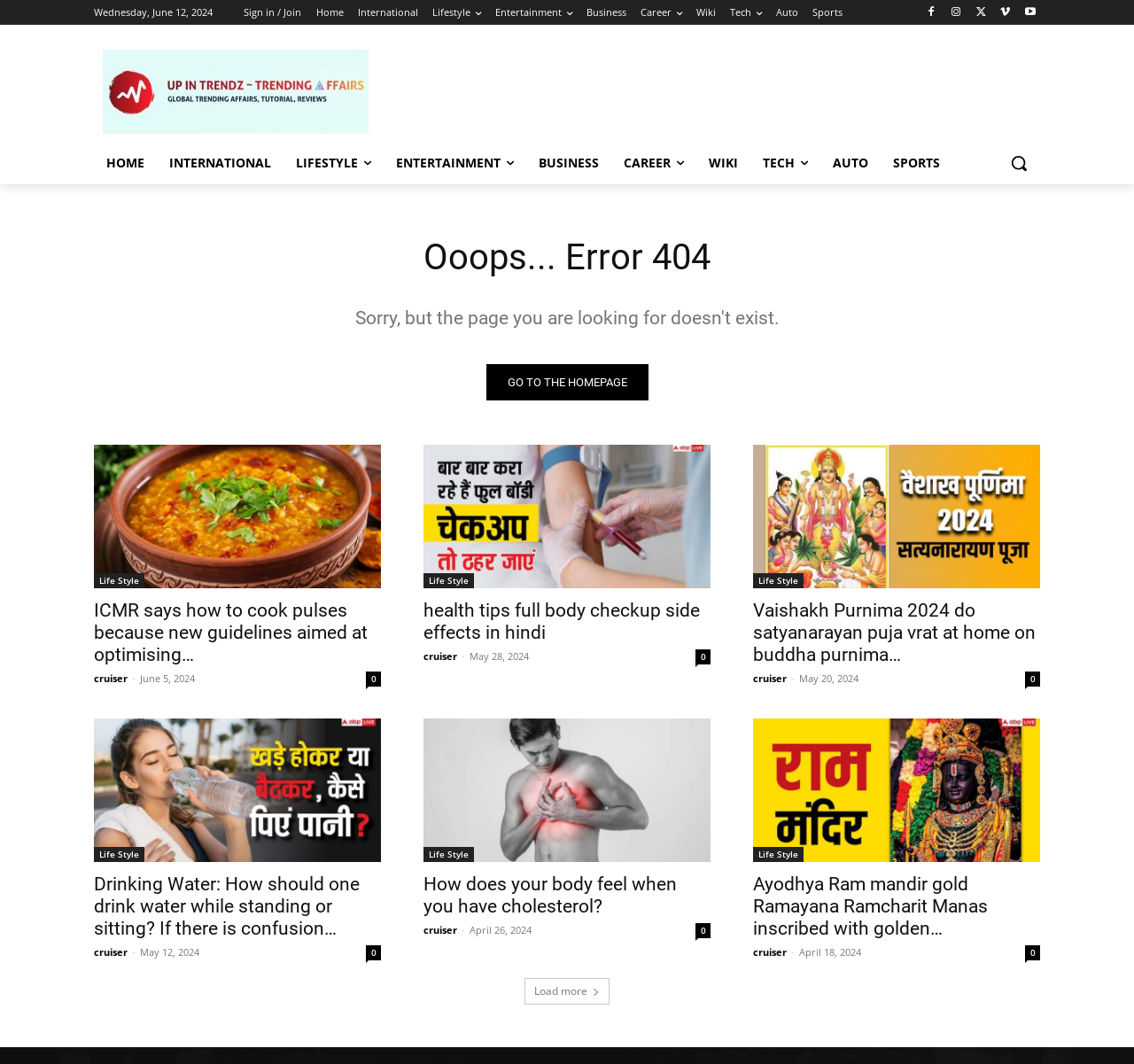What is the error message on this page?
Refer to the screenshot and answer in one word or phrase.

Ooops... Error 404